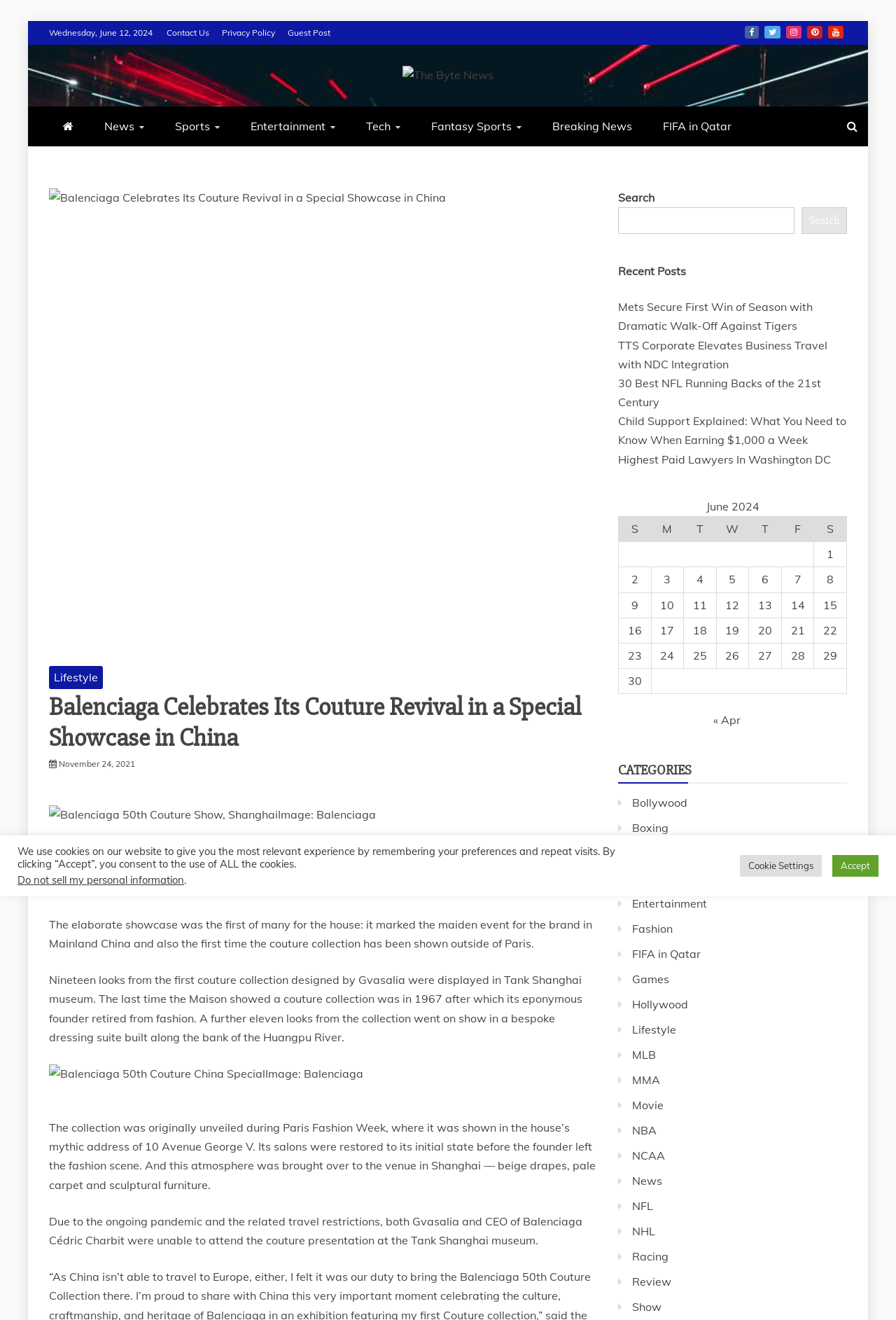Identify the bounding box coordinates for the UI element that matches this description: "alt="Thomas Gainsborough School Logo"".

None